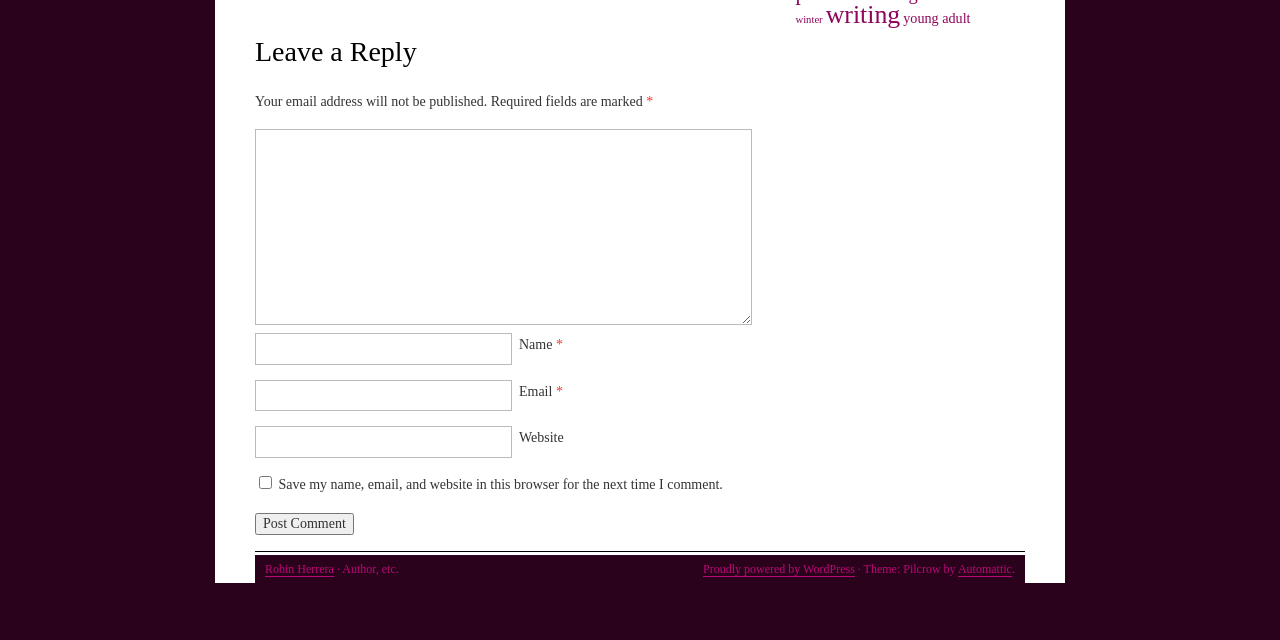From the element description: "Automattic", extract the bounding box coordinates of the UI element. The coordinates should be expressed as four float numbers between 0 and 1, in the order [left, top, right, bottom].

[0.748, 0.878, 0.791, 0.901]